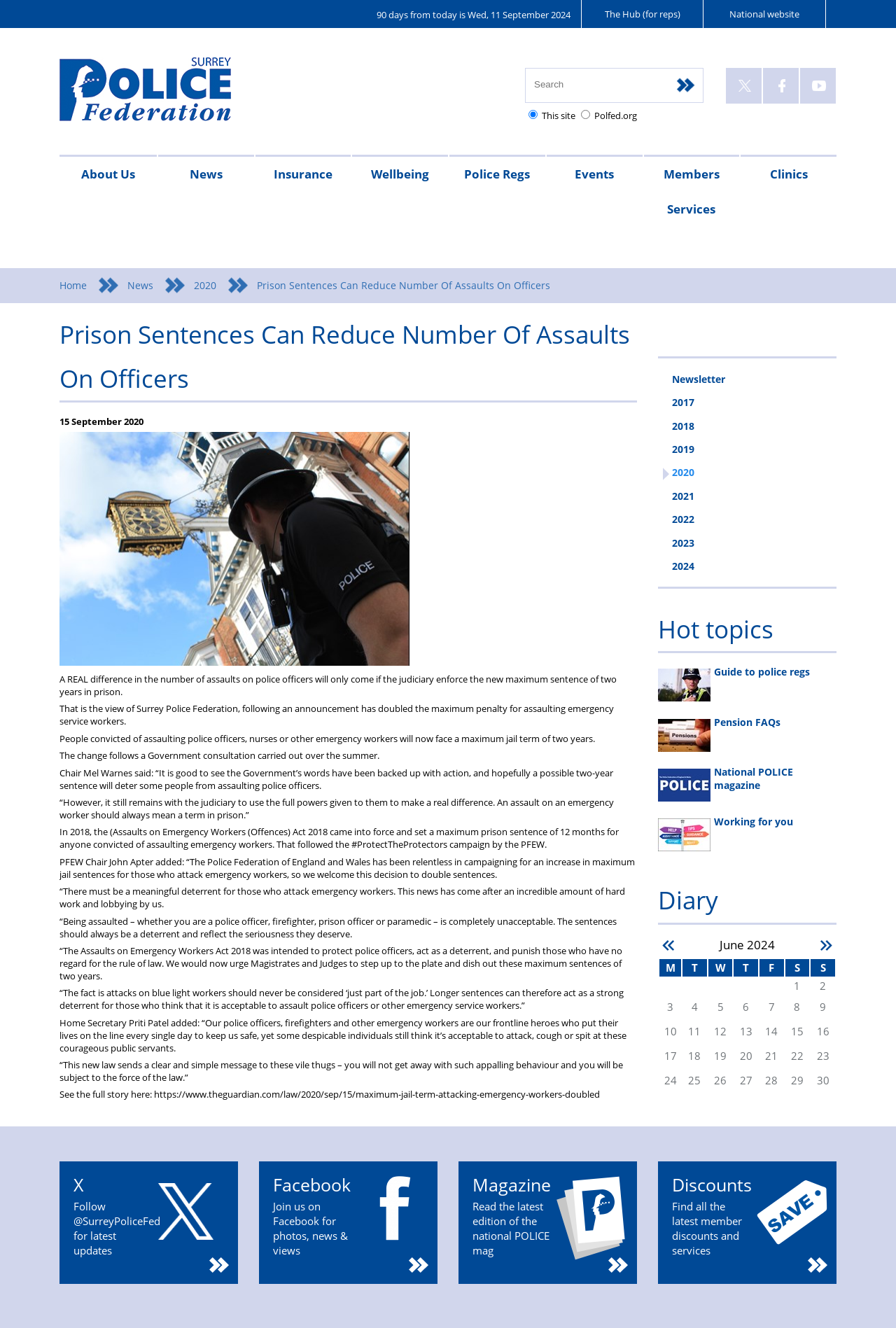Please provide the bounding box coordinates for the element that needs to be clicked to perform the following instruction: "Learn about Insurance Updates". The coordinates should be given as four float numbers between 0 and 1, i.e., [left, top, right, bottom].

[0.285, 0.145, 0.392, 0.201]